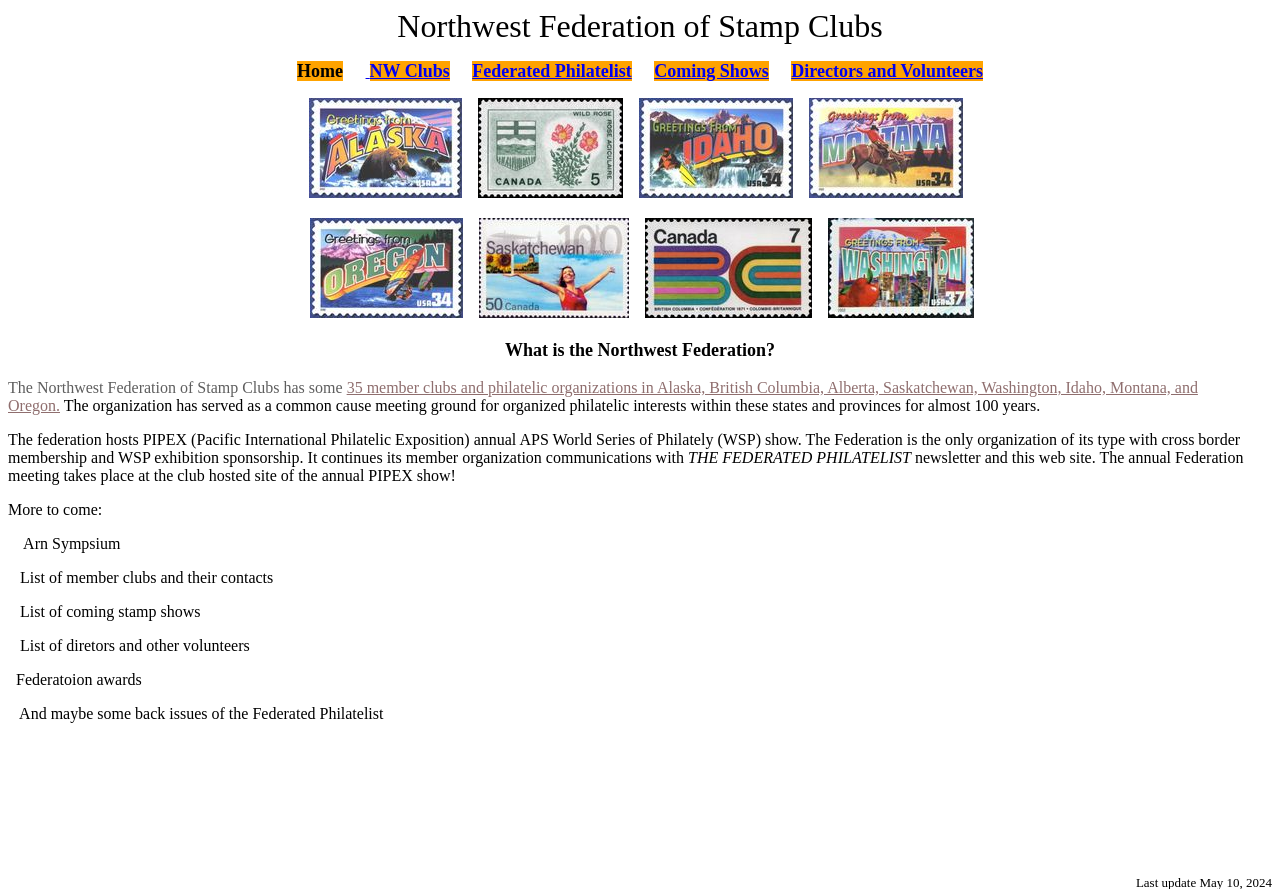What is the name of the newsletter published by the federation?
Carefully analyze the image and provide a thorough answer to the question.

The name of the newsletter can be found in the paragraph that describes the federation's communication methods, where it is written that 'The Federation is the only organization of its type with cross border membership and WSP exhibition sponsorship. It continues its member organization communications with THE FEDERATED PHILATELIST newsletter and this web site'.